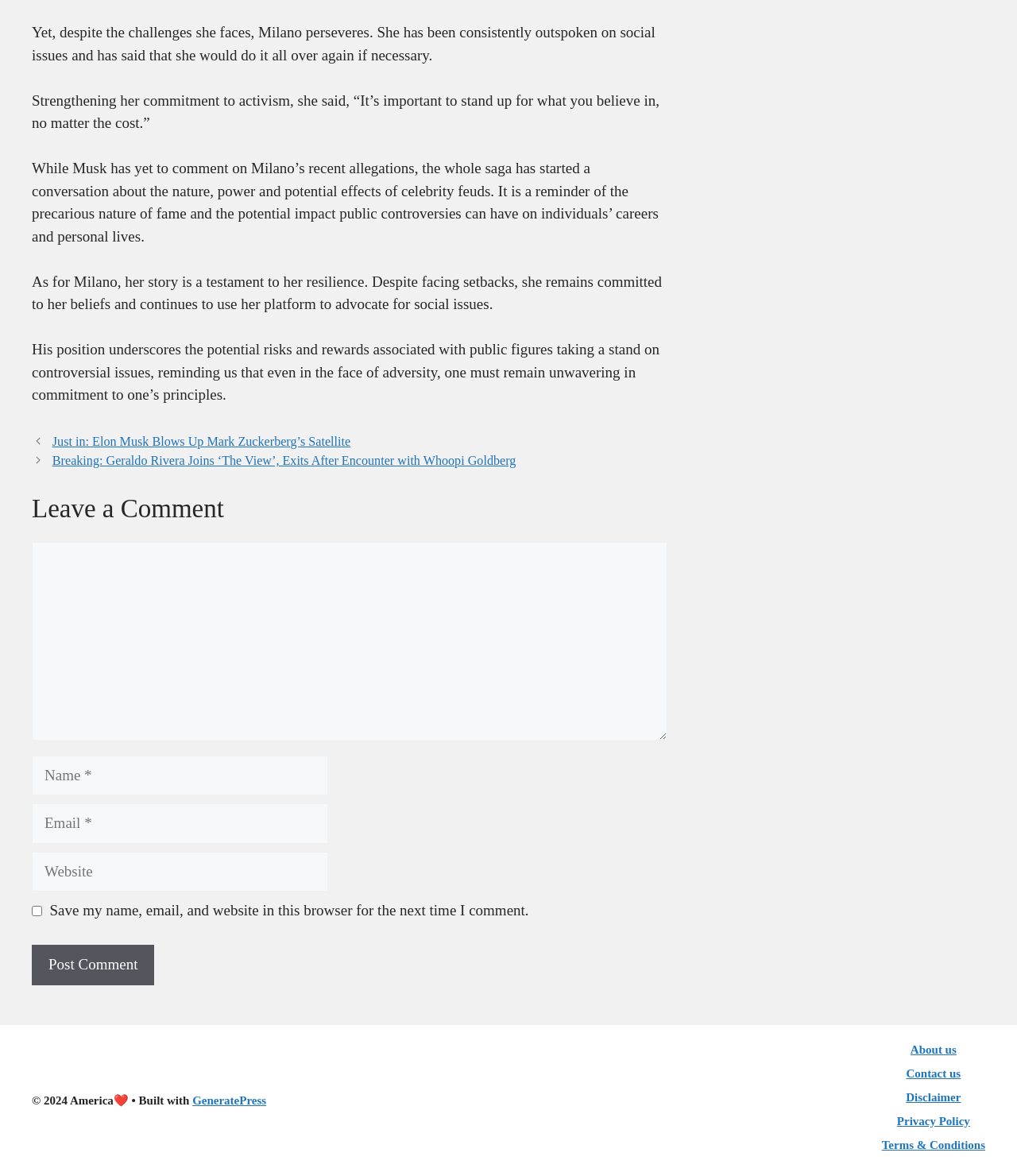Please pinpoint the bounding box coordinates for the region I should click to adhere to this instruction: "Click the 'About us' link".

[0.895, 0.887, 0.94, 0.898]